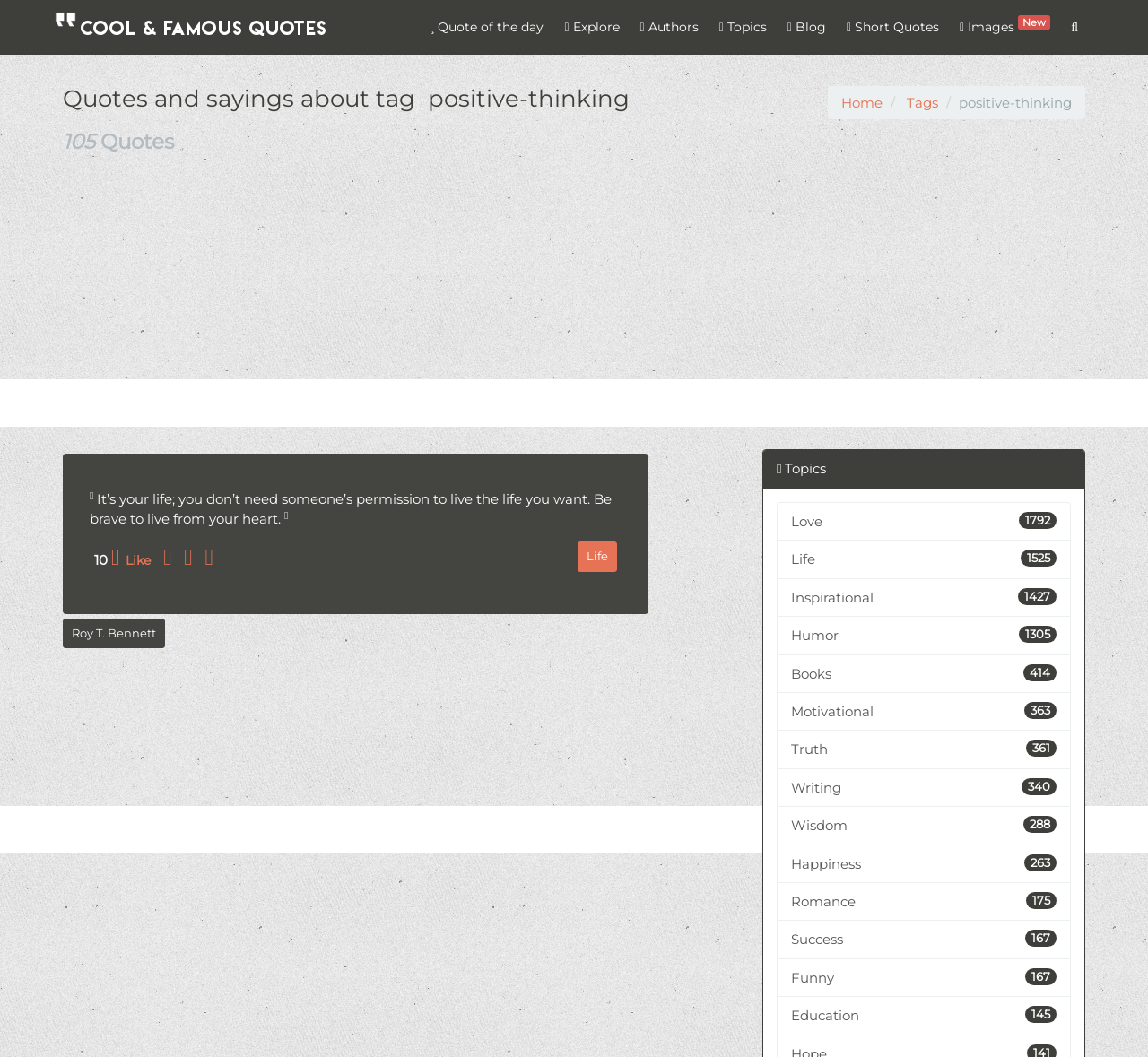Please answer the following question as detailed as possible based on the image: 
What is the name of the website?

I found the name of the website by looking at the logo at the top left corner of the webpage, which says 'Cool & Famous Quotes'.